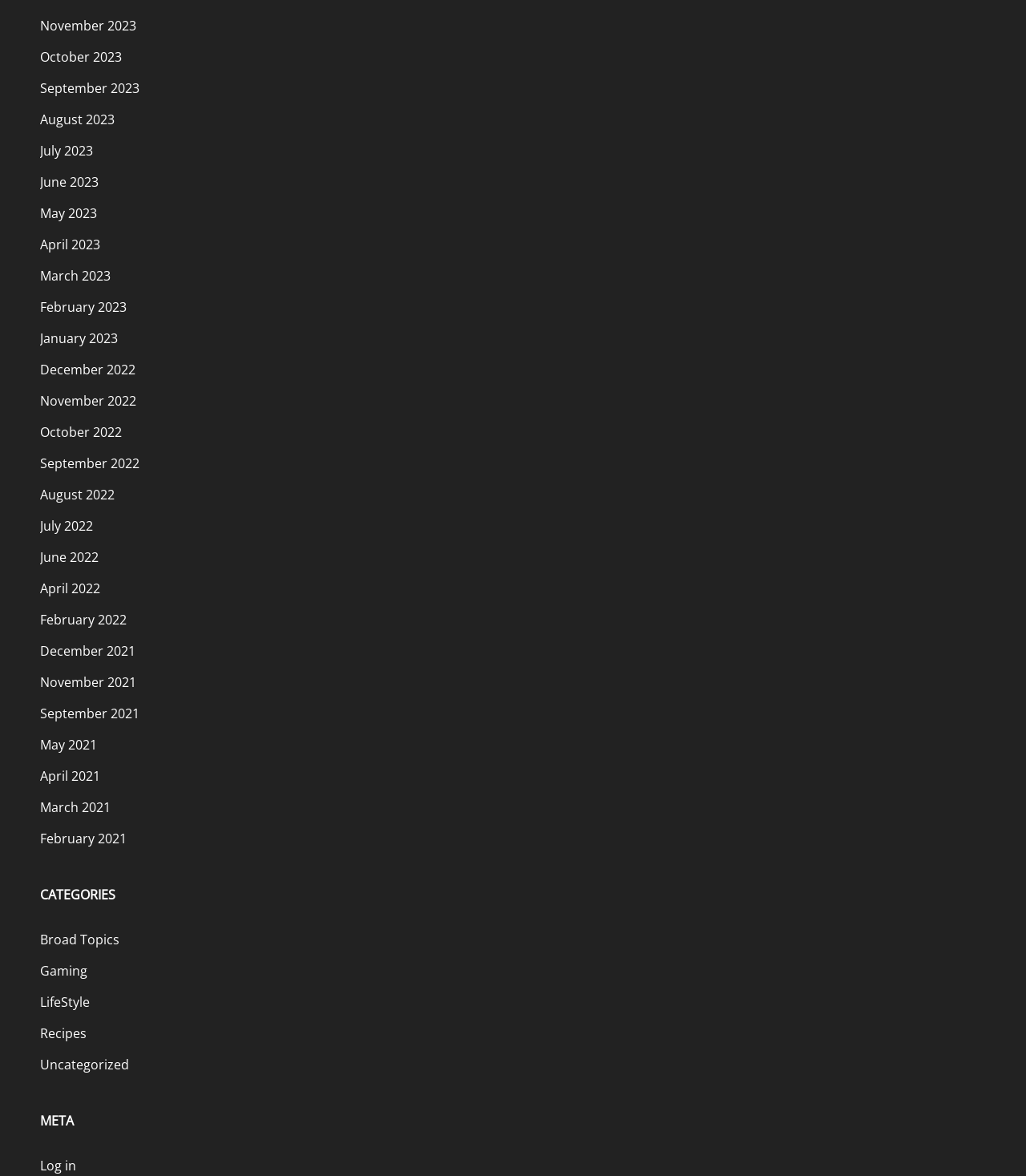How many months are listed on the webpage?
Please analyze the image and answer the question with as much detail as possible.

I counted the number of link elements with month and year text contents, such as 'November 2023', 'October 2023', and so on. There are 24 such link elements, indicating that 24 months are listed on the webpage.